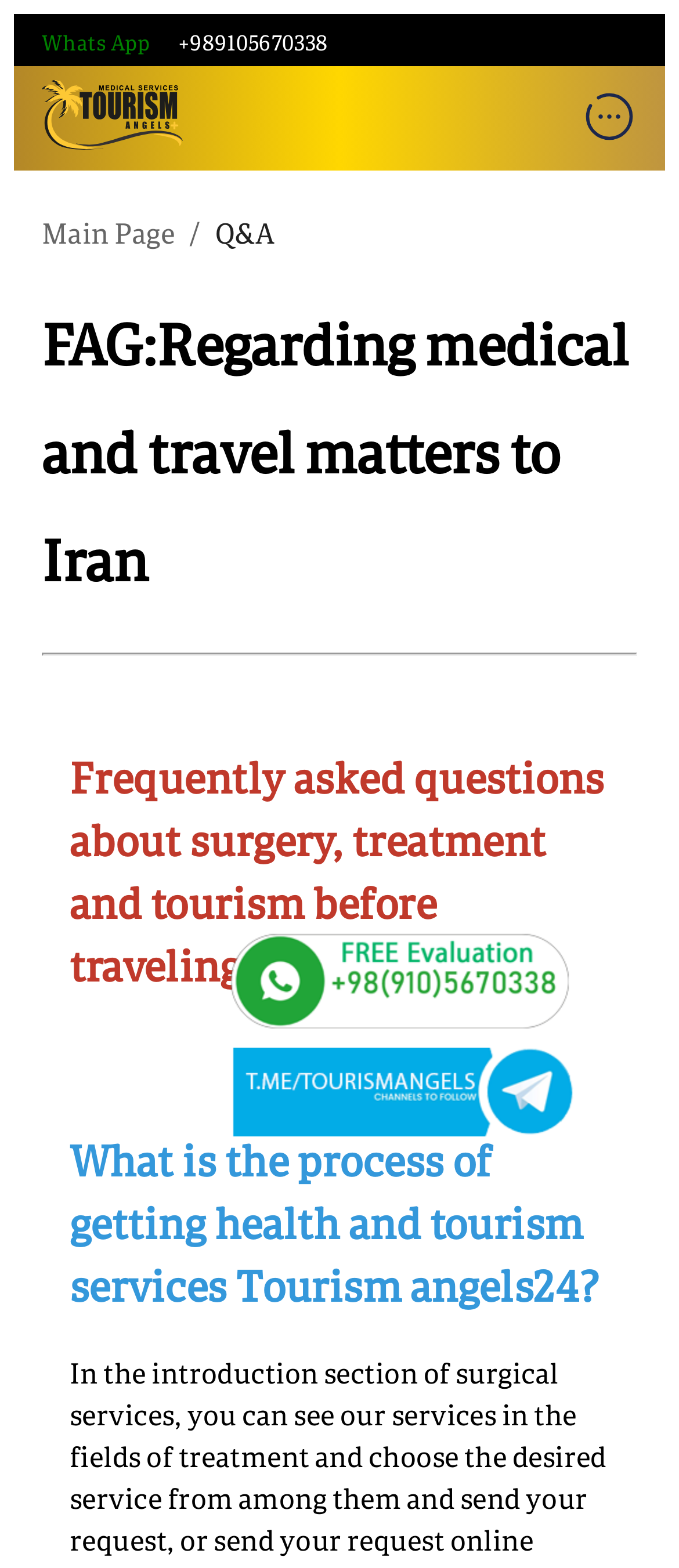Extract the primary headline from the webpage and present its text.

FAG:Regarding medical and travel matters to Iran